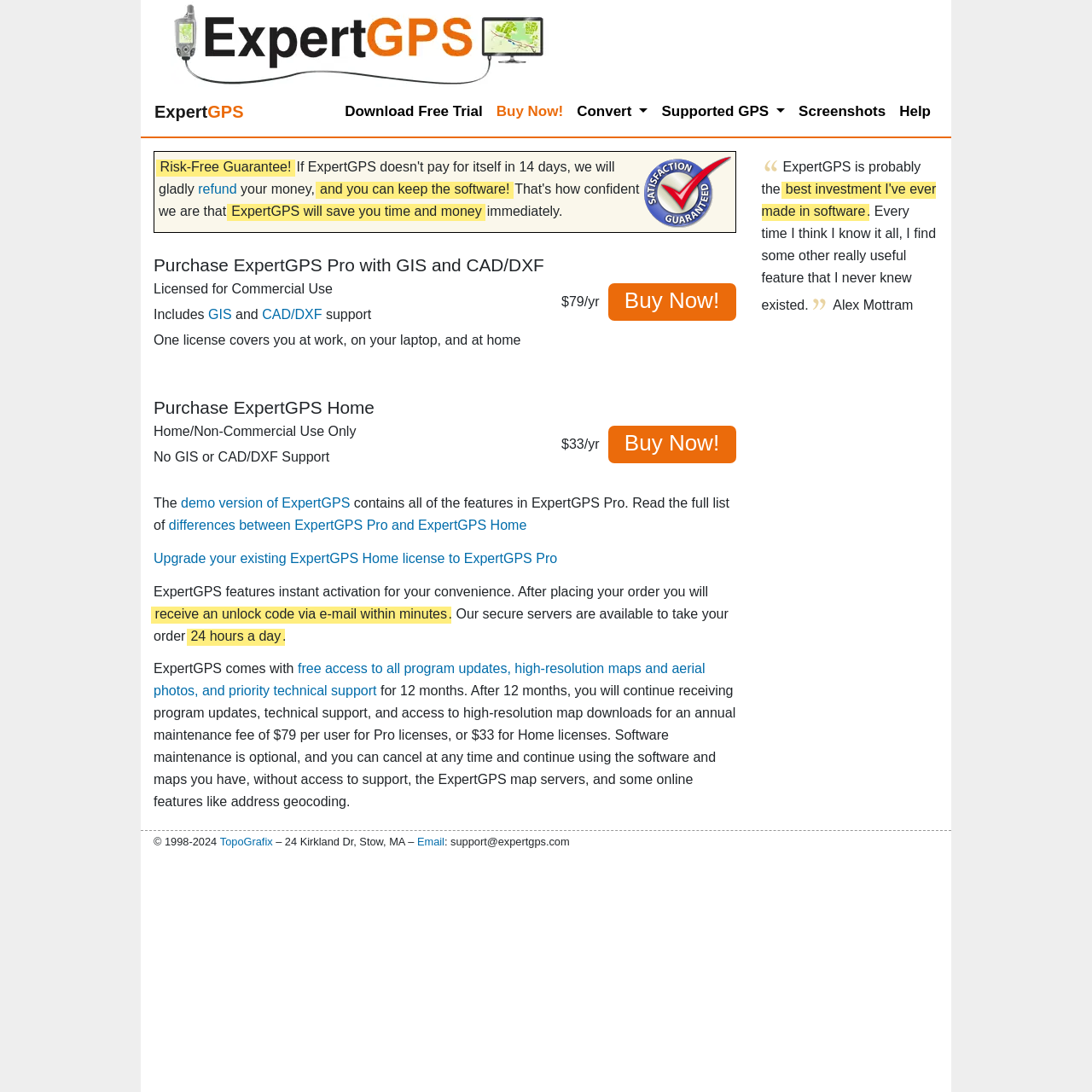Show me the bounding box coordinates of the clickable region to achieve the task as per the instruction: "Email support".

[0.382, 0.765, 0.407, 0.777]